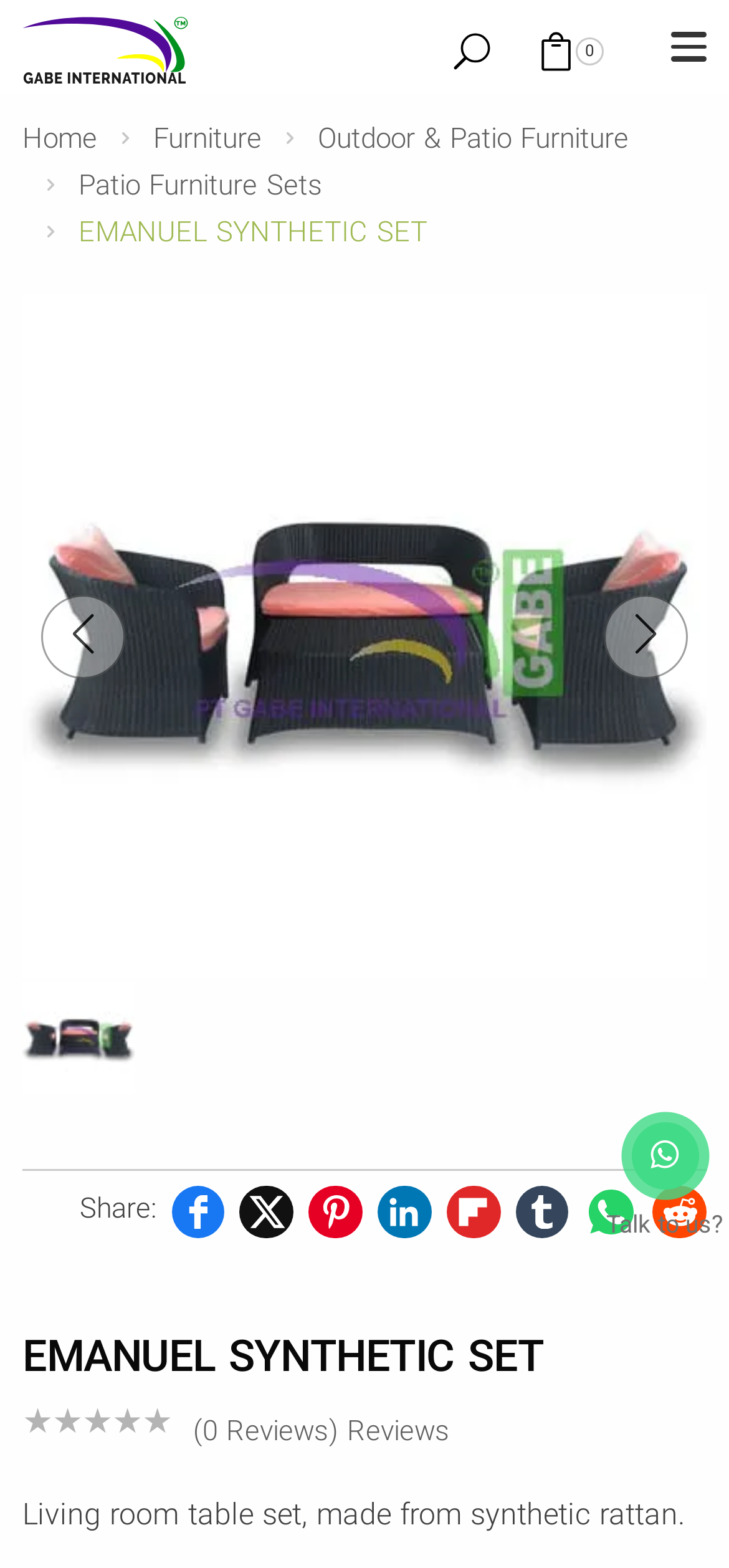How many images are there in the slider?
Please describe in detail the information shown in the image to answer the question.

I counted the number of groups in the slider, which are labeled as '1 / 4', '2 / 4', '3 / 4', and '4 / 4'. This suggests that there are 4 images in the slider.